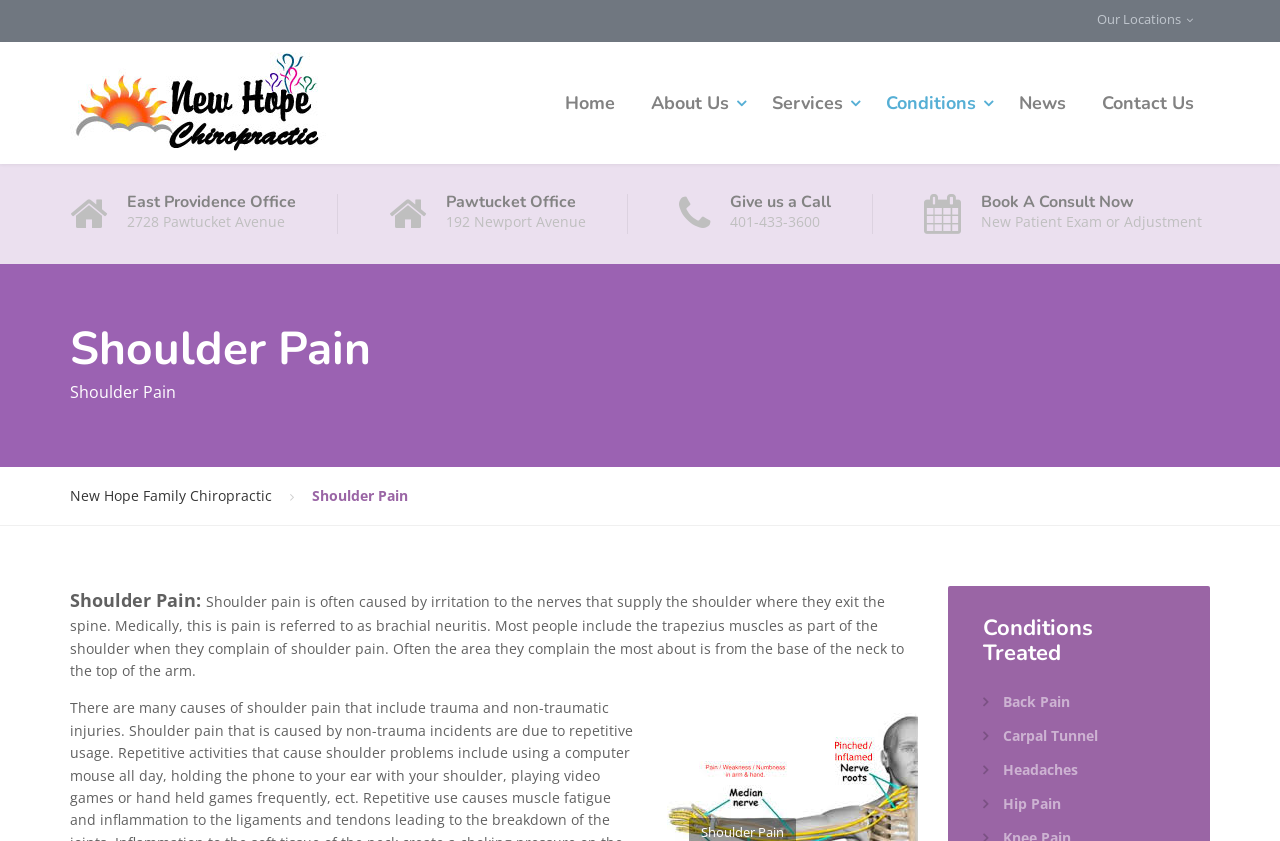Mark the bounding box of the element that matches the following description: "parent_node: Shoulder Pain".

[0.514, 0.931, 0.717, 0.954]